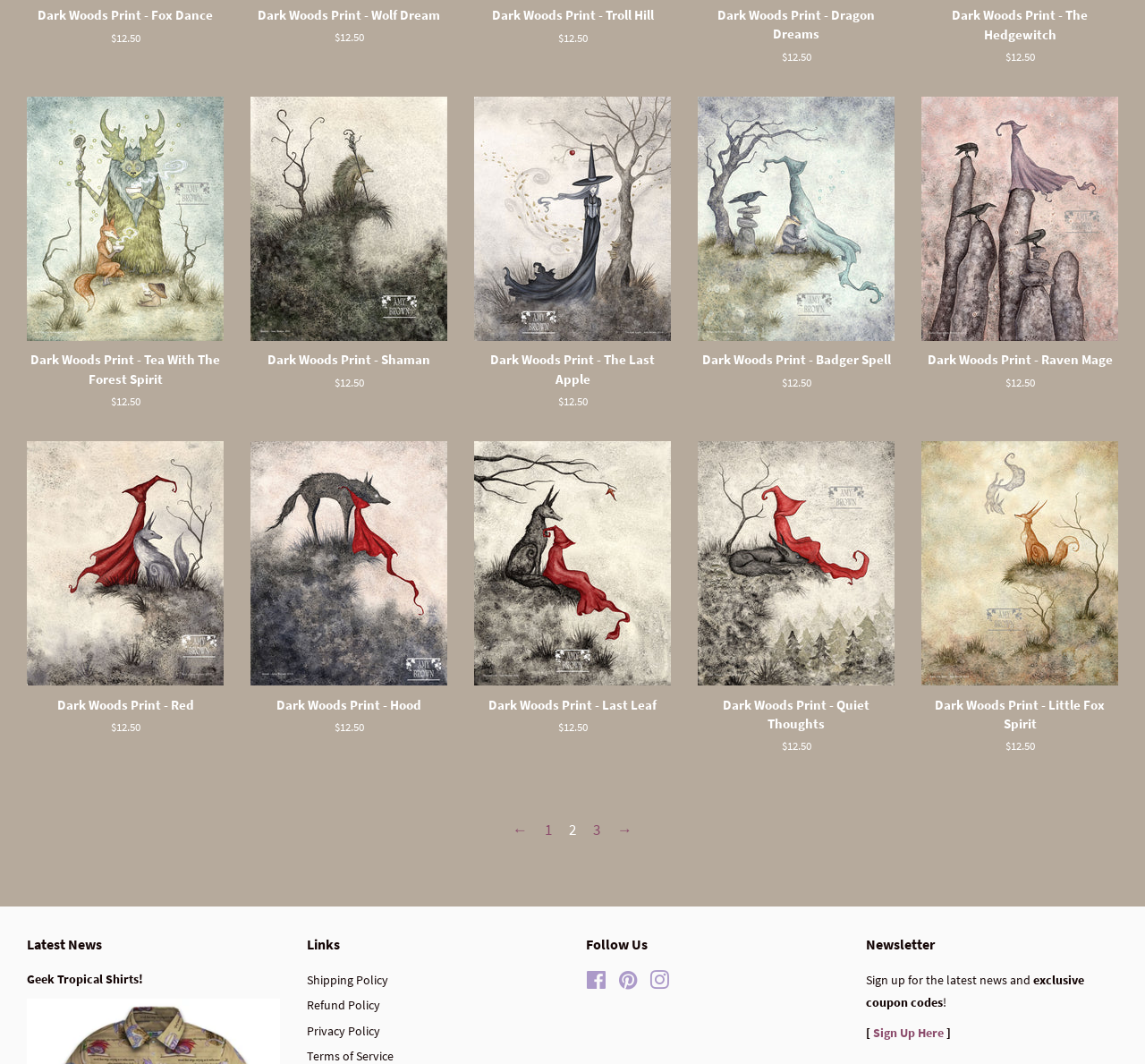Please specify the bounding box coordinates of the region to click in order to perform the following instruction: "View Dark Woods Print - Tea With The Forest Spirit".

[0.023, 0.091, 0.195, 0.415]